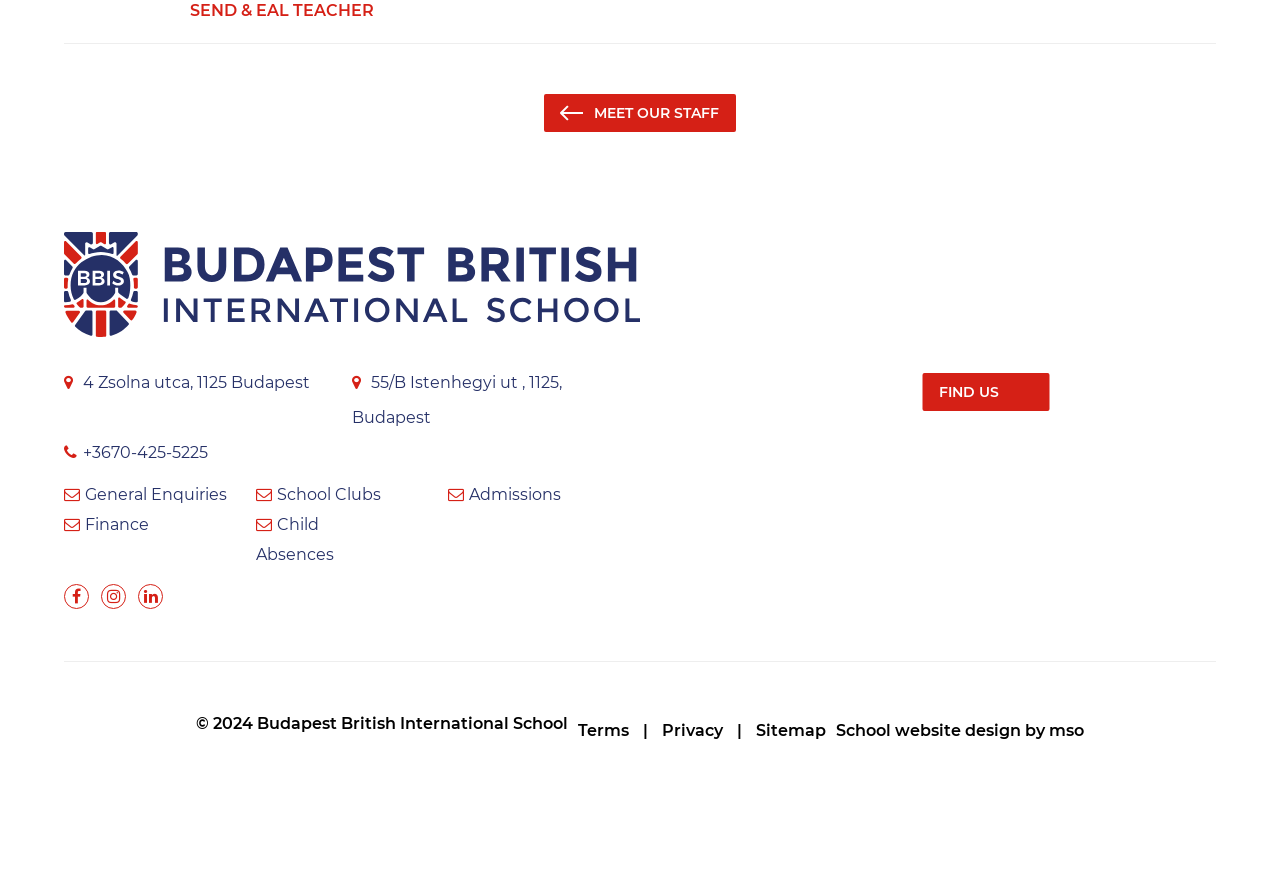Provide the bounding box coordinates for the area that should be clicked to complete the instruction: "Click on MEET OUR STAFF".

[0.425, 0.106, 0.575, 0.149]